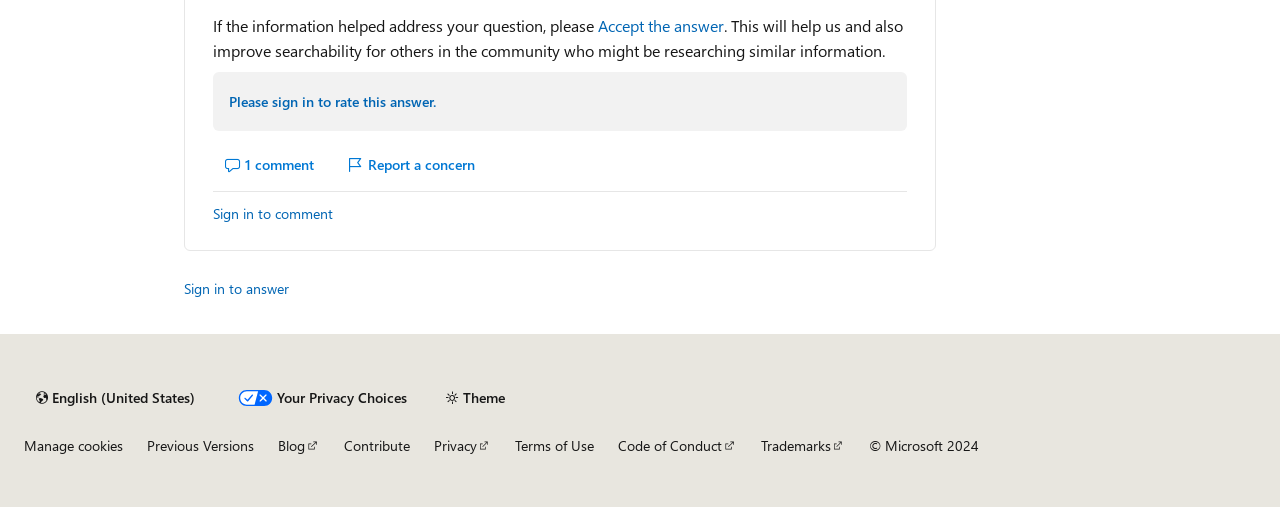Given the following UI element description: "title="Golf Range Association"", find the bounding box coordinates in the webpage screenshot.

None